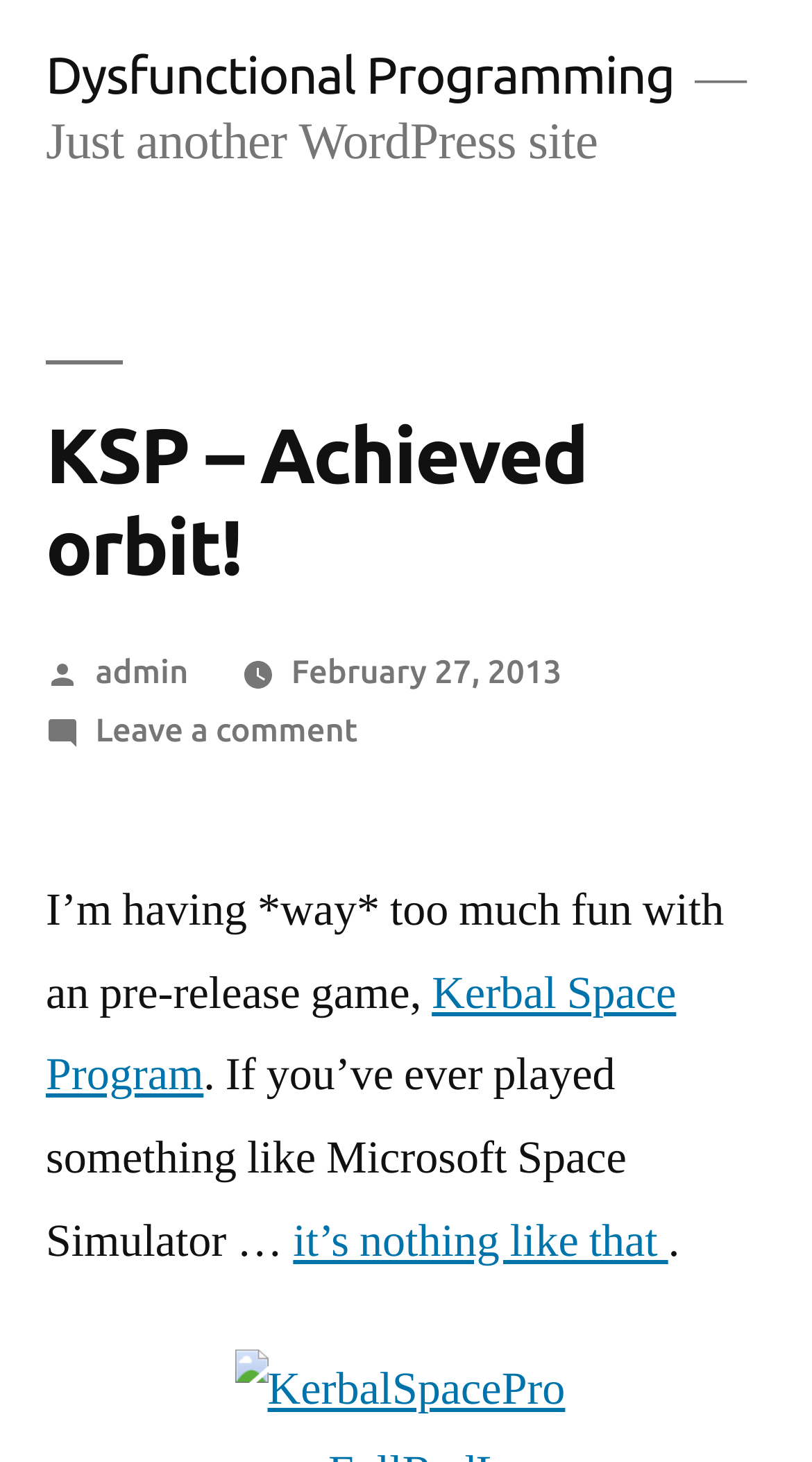Use a single word or phrase to answer the following:
What is the name of the game mentioned in the post?

Kerbal Space Program